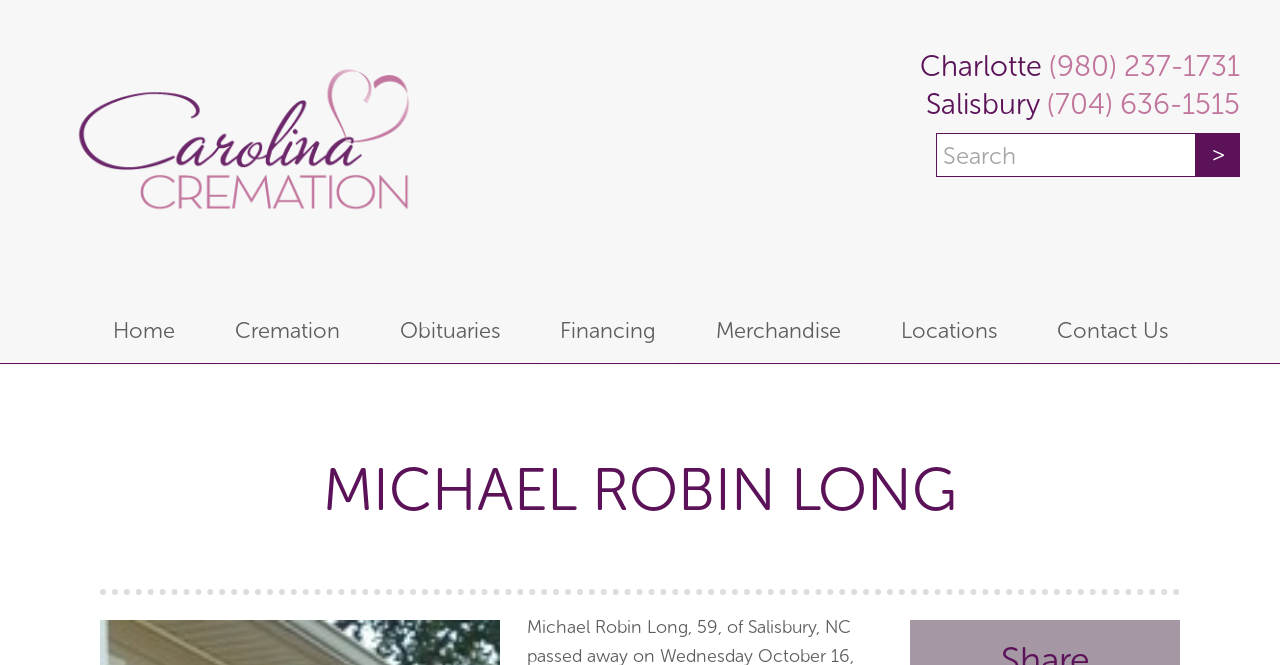Pinpoint the bounding box coordinates for the area that should be clicked to perform the following instruction: "Search for obituaries".

[0.719, 0.201, 0.969, 0.267]